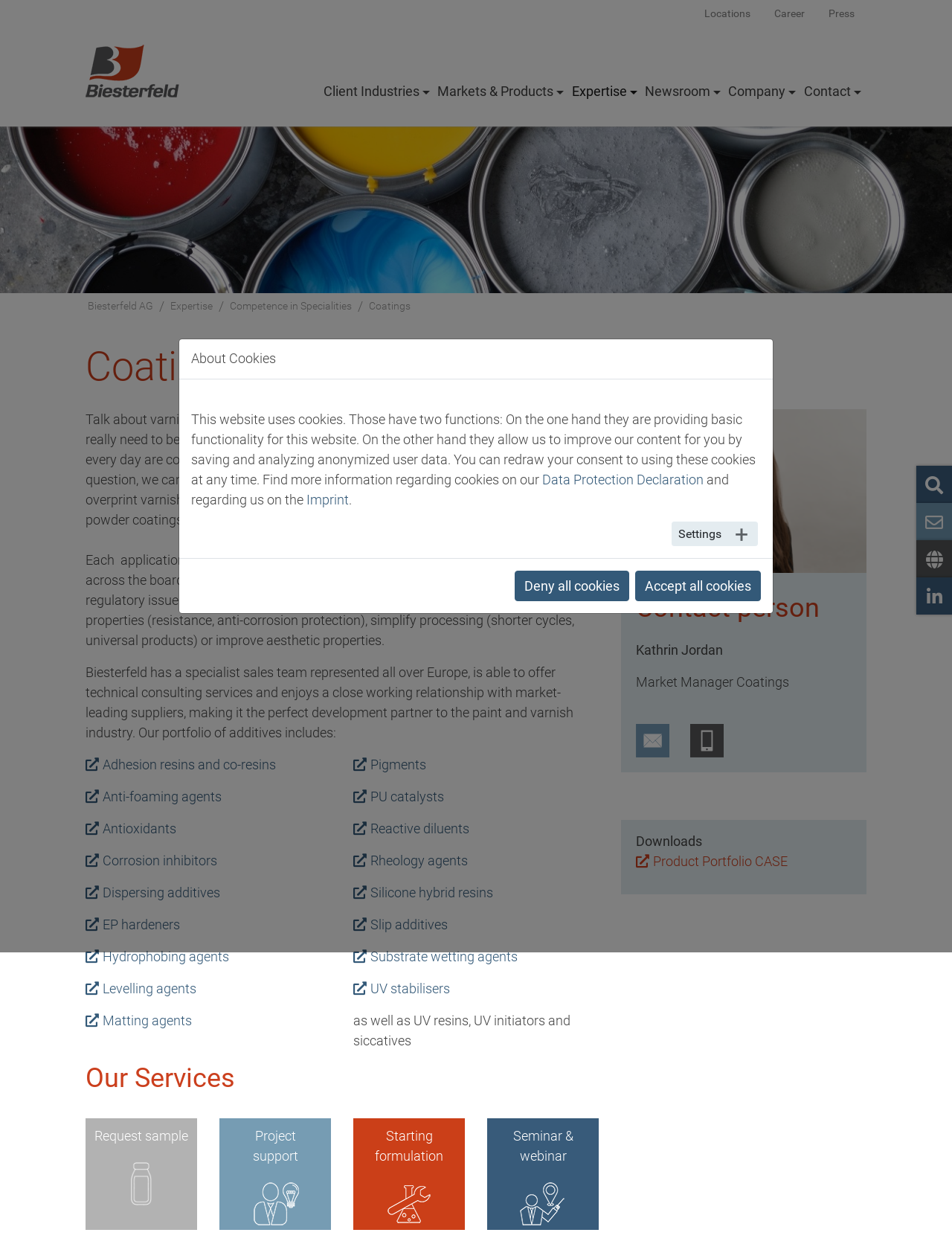Locate the bounding box coordinates of the element that should be clicked to execute the following instruction: "Click on the 'Locations' link".

[0.727, 0.0, 0.801, 0.022]